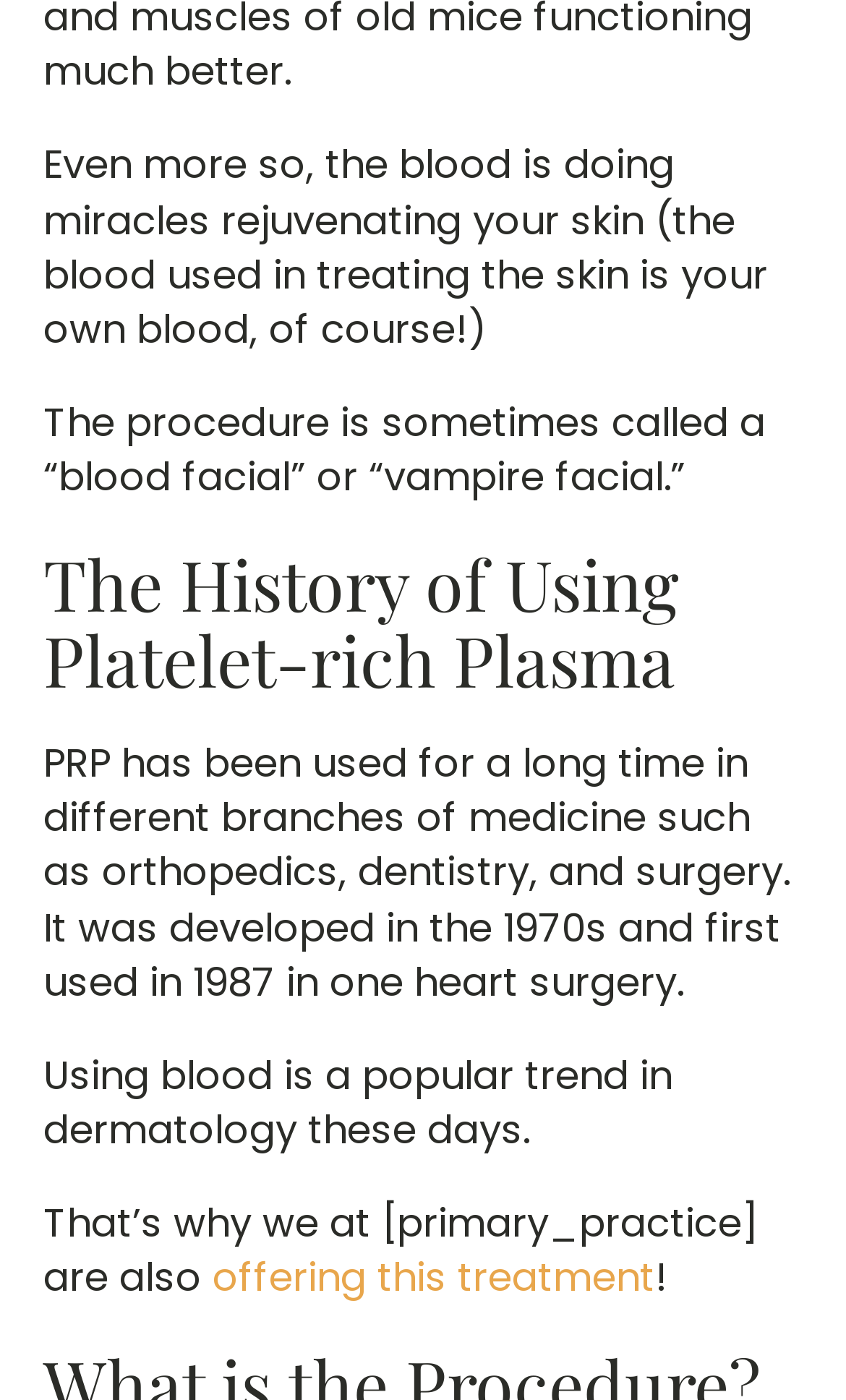Please respond in a single word or phrase: 
What is being used to rejuvenate skin?

blood